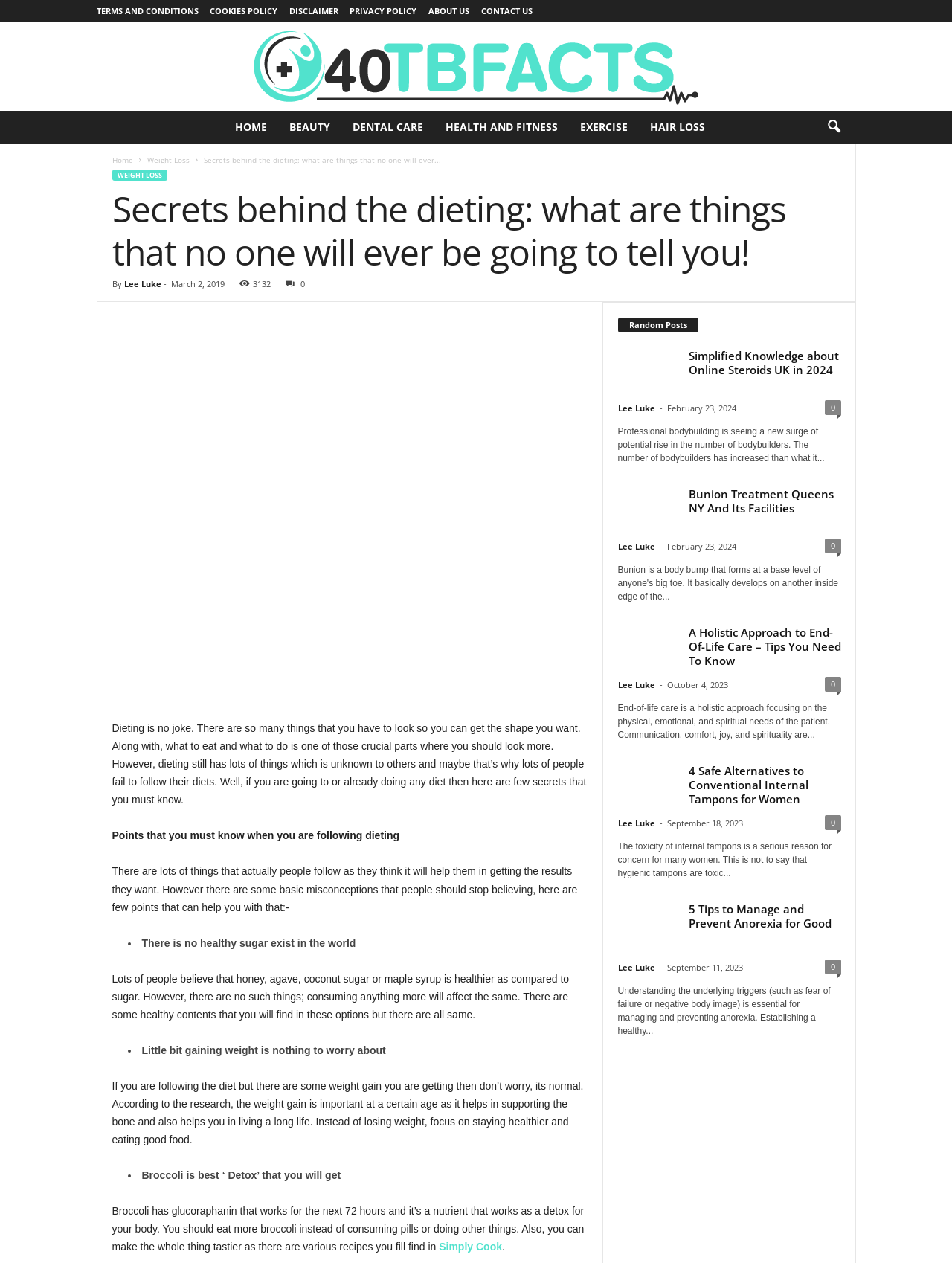Use a single word or phrase to answer the following:
What is the category of the article?

Health and Fitness